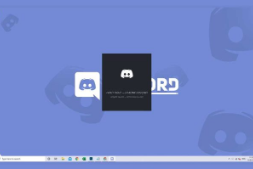Respond with a single word or phrase for the following question: 
What is indicated by the message on the login window?

Connection issue